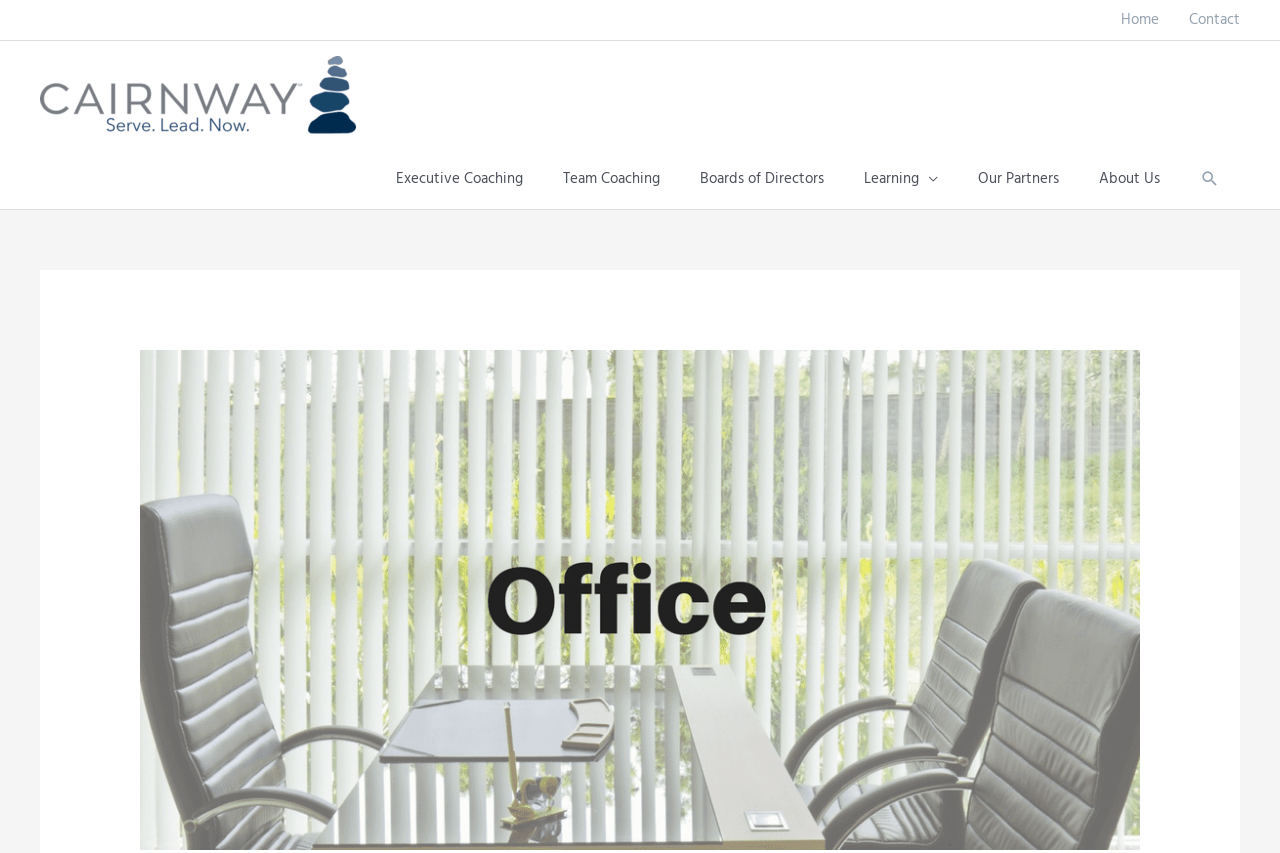How many navigation links are there?
Based on the image, respond with a single word or phrase.

8